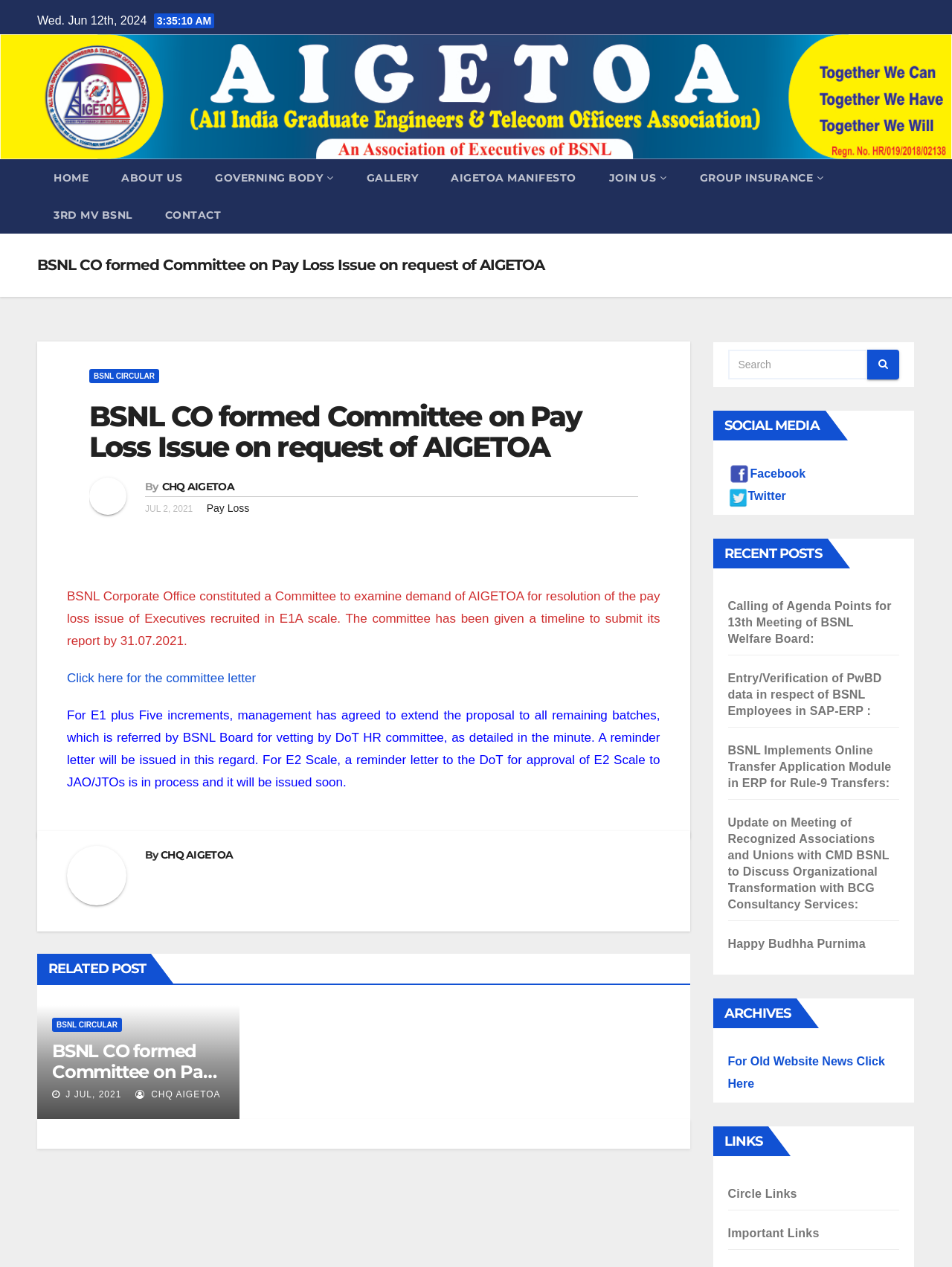Pinpoint the bounding box coordinates of the clickable element needed to complete the instruction: "Check out the GALLERY". The coordinates should be provided as four float numbers between 0 and 1: [left, top, right, bottom].

[0.368, 0.125, 0.456, 0.155]